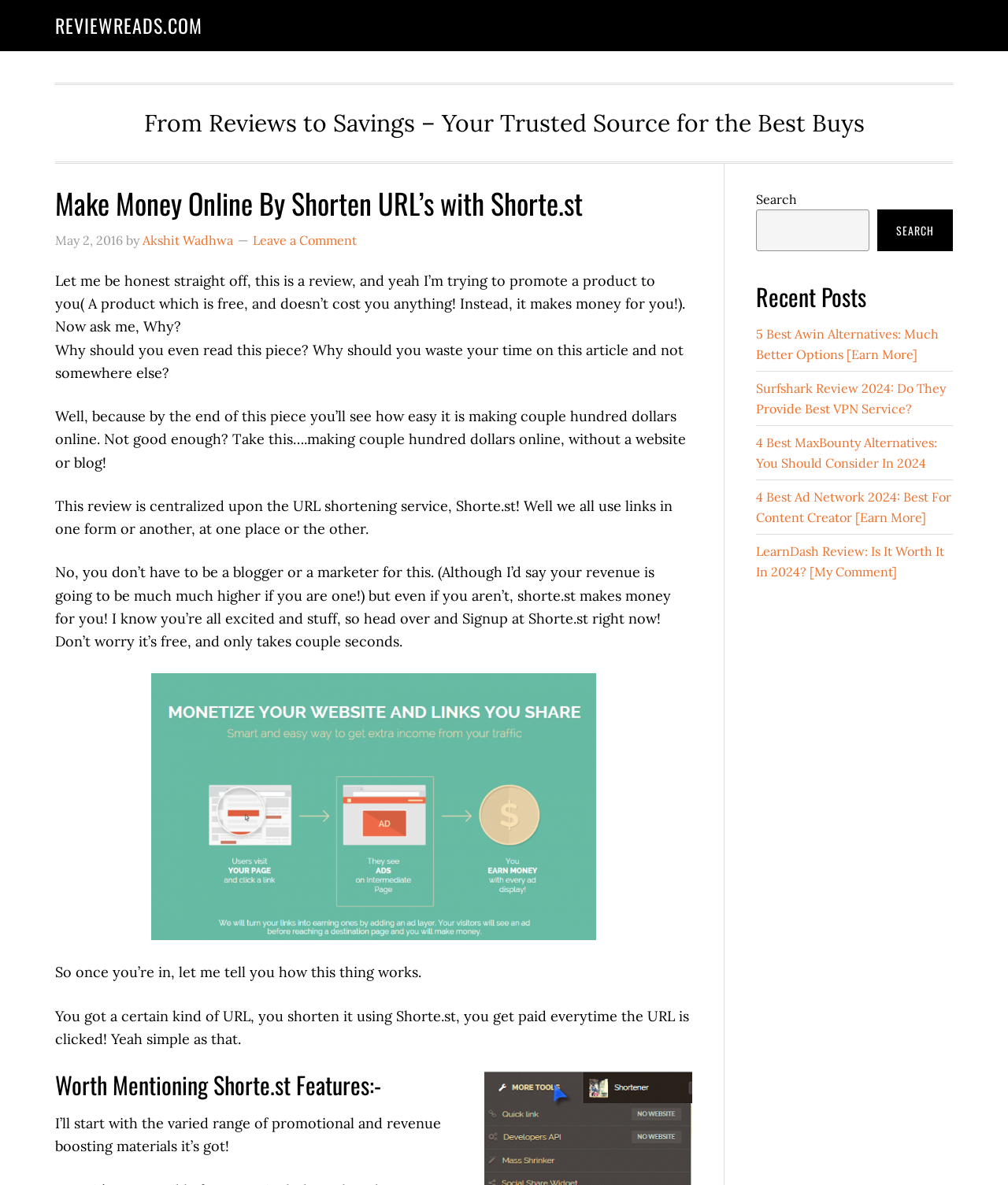What is the purpose of the search box?
Look at the image and construct a detailed response to the question.

The search box is located in the primary sidebar, and its purpose is to allow users to search the website for specific content.